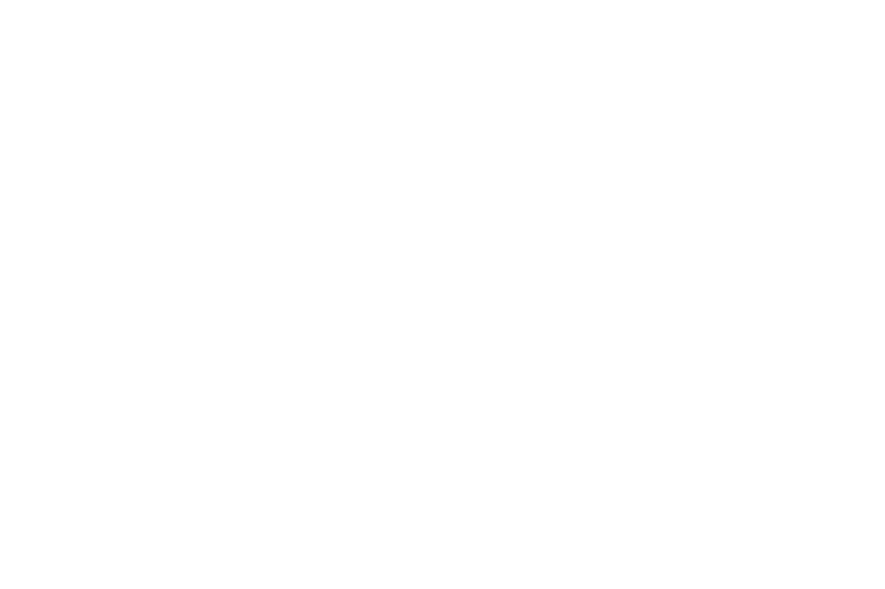What surrounds the shopping center?
Using the information from the image, answer the question thoroughly.

The layout of the shopping center reveals zones that are being remodeled, and it is surrounded by parking lots and pathways, which are likely to be part of the overall redevelopment plan.